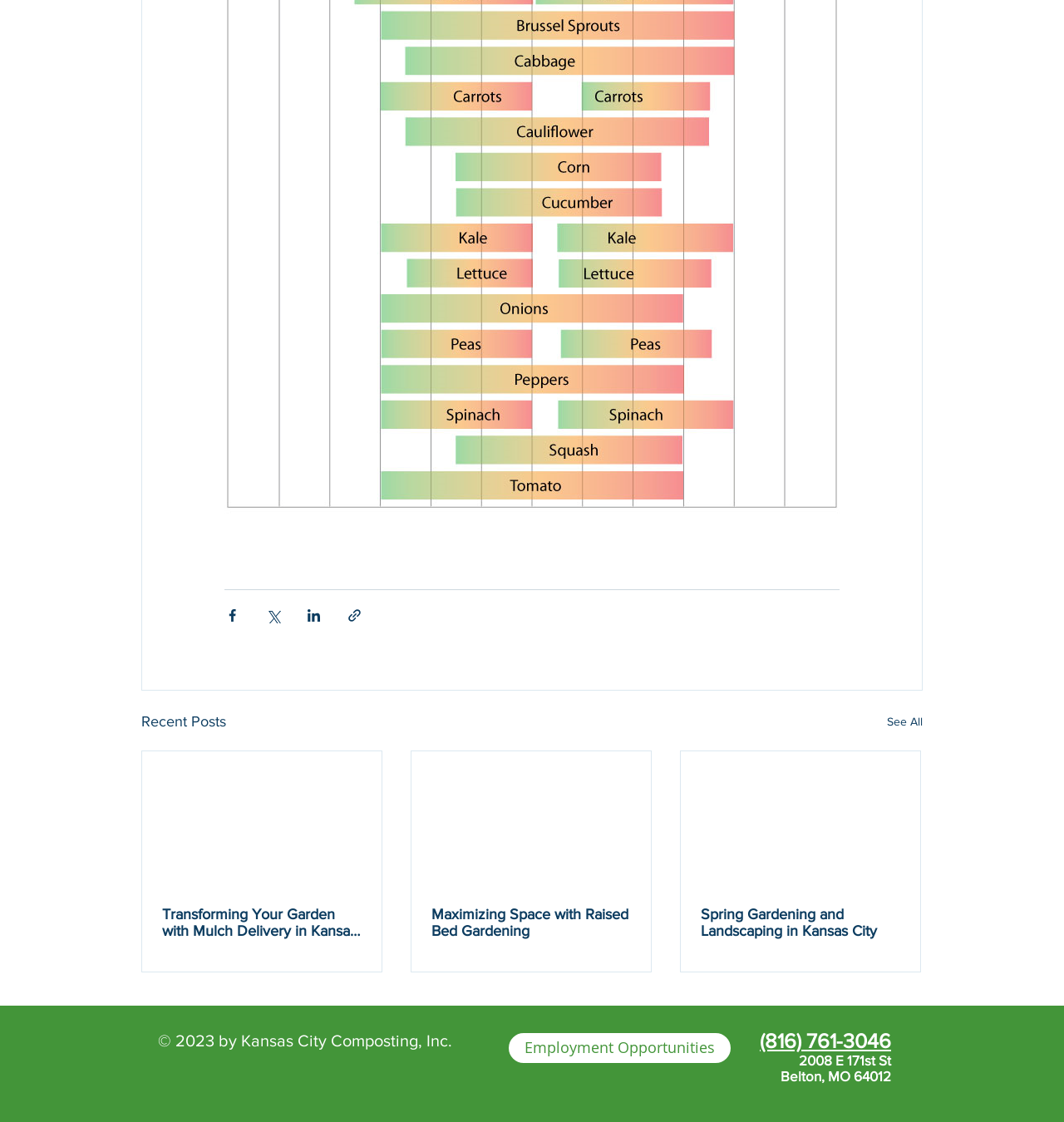Please identify the coordinates of the bounding box for the clickable region that will accomplish this instruction: "Read article about transforming your garden with mulch delivery in Kansas City".

[0.152, 0.807, 0.34, 0.837]